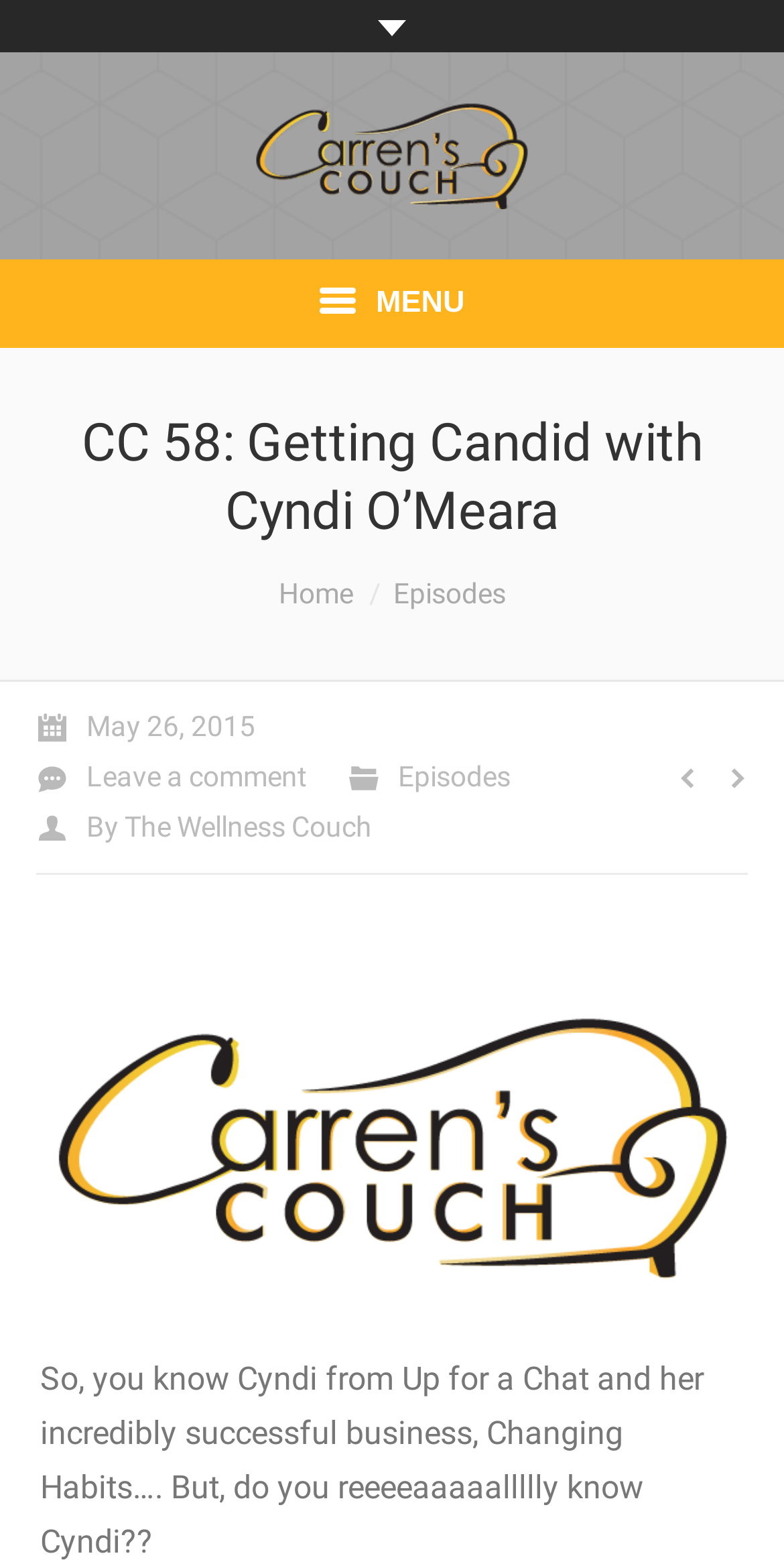Identify the bounding box coordinates of the clickable region required to complete the instruction: "Read the latest EPISODES". The coordinates should be given as four float numbers within the range of 0 and 1, i.e., [left, top, right, bottom].

[0.192, 0.293, 0.808, 0.349]